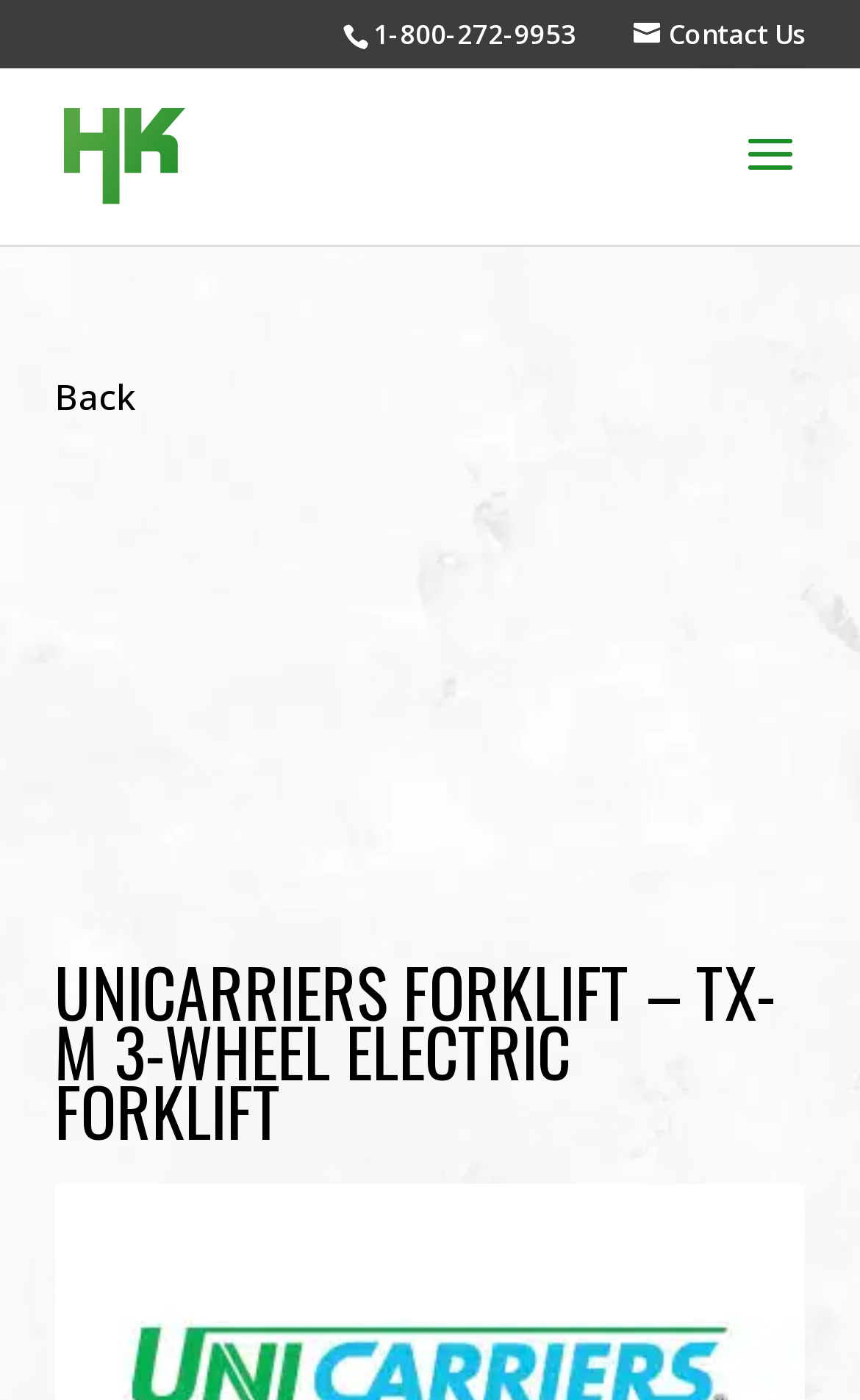Construct a comprehensive caption that outlines the webpage's structure and content.

The webpage is about the UniCarriers Forklift TX-M 3-Wheel Electric Forklift. At the top left, there is a link to call 1-800-272-9953. Next to it, on the right, is a link to "Contact Us" with an envelope icon. Below these links, on the left, is a link to "H&K Equipment" accompanied by a small image of the company's logo.

In the middle of the top section, there is a search bar with a label "Search for:" where users can input their queries. The search bar spans almost the entire width of the page.

Below the top section, there is a link to go "Back" on the left. Next to it, taking up most of the page's width, is a large figure containing a link to the UniCarriers Forklift TX-M 3-Wheel Electric Forklift, which is also an image of the product. This figure is centered on the page.

At the bottom of the page, there is a large heading that reads "UNICARRIERS FORKLIFT – TX-M 3-WHEEL ELECTRIC FORKLIFT", which is centered and takes up most of the page's width.